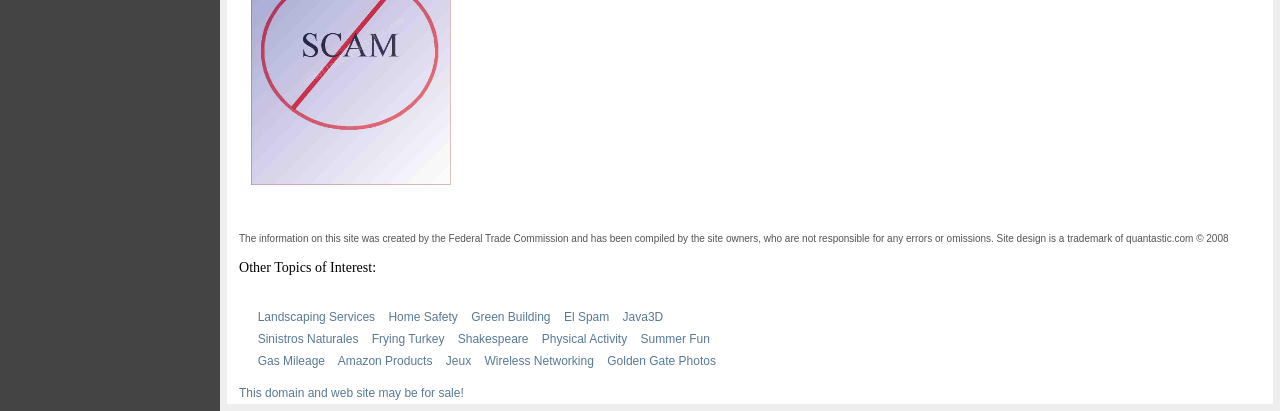Please find the bounding box coordinates of the clickable region needed to complete the following instruction: "View This domain and web site may be for sale!". The bounding box coordinates must consist of four float numbers between 0 and 1, i.e., [left, top, right, bottom].

[0.187, 0.938, 0.362, 0.972]